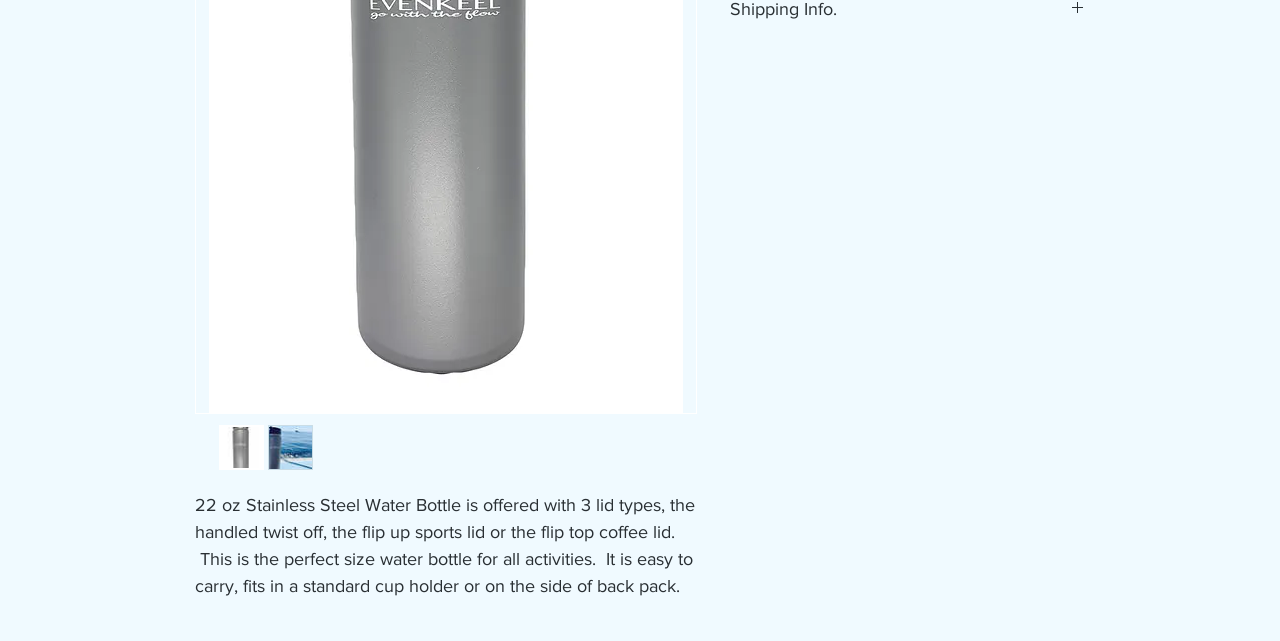Using the provided description: "alt="Thumbnail: Swells Gray 22oz"", find the bounding box coordinates of the corresponding UI element. The output should be four float numbers between 0 and 1, in the format [left, top, right, bottom].

[0.171, 0.663, 0.206, 0.734]